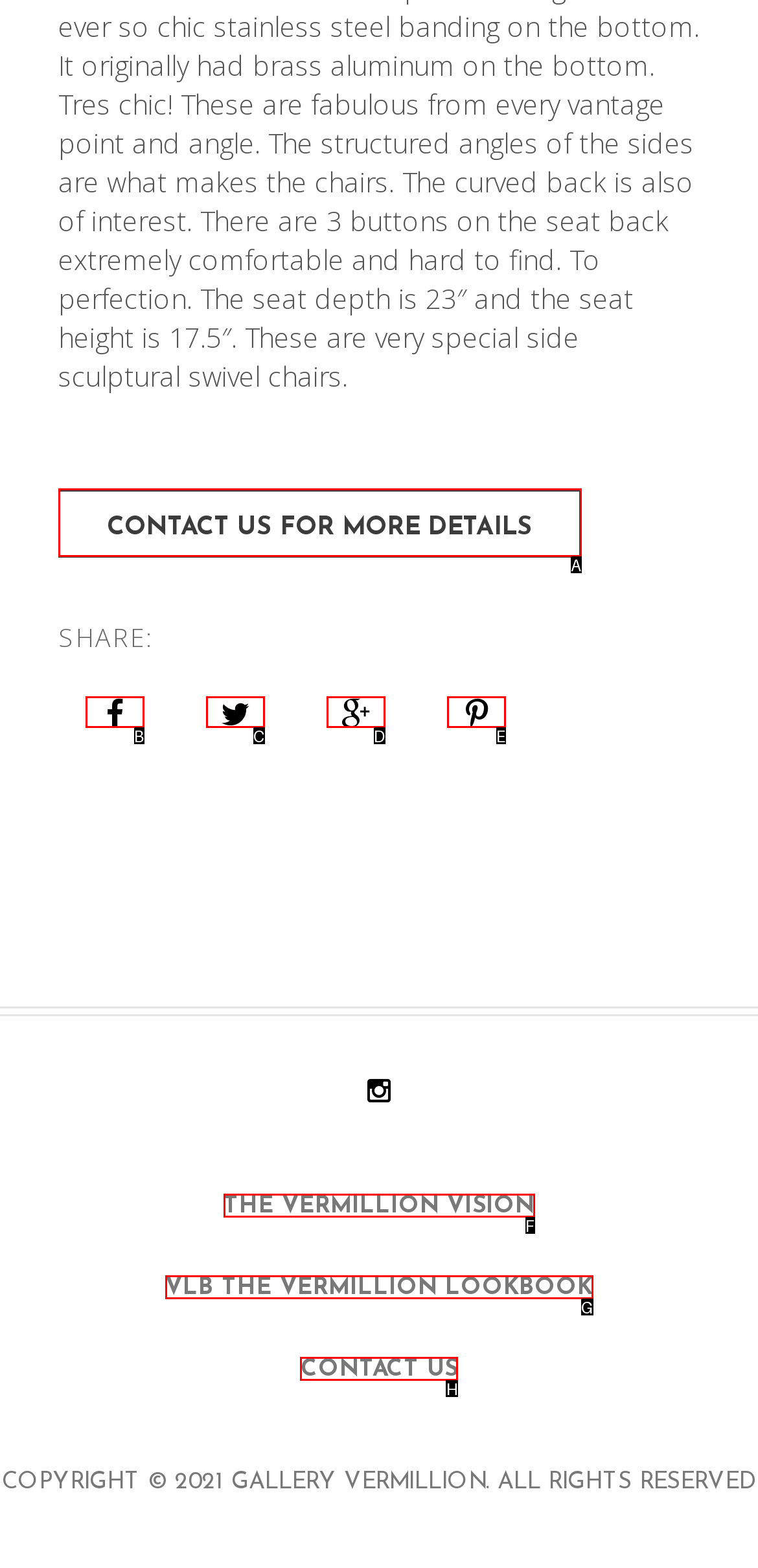Identify the bounding box that corresponds to: Contact us for more Details
Respond with the letter of the correct option from the provided choices.

A